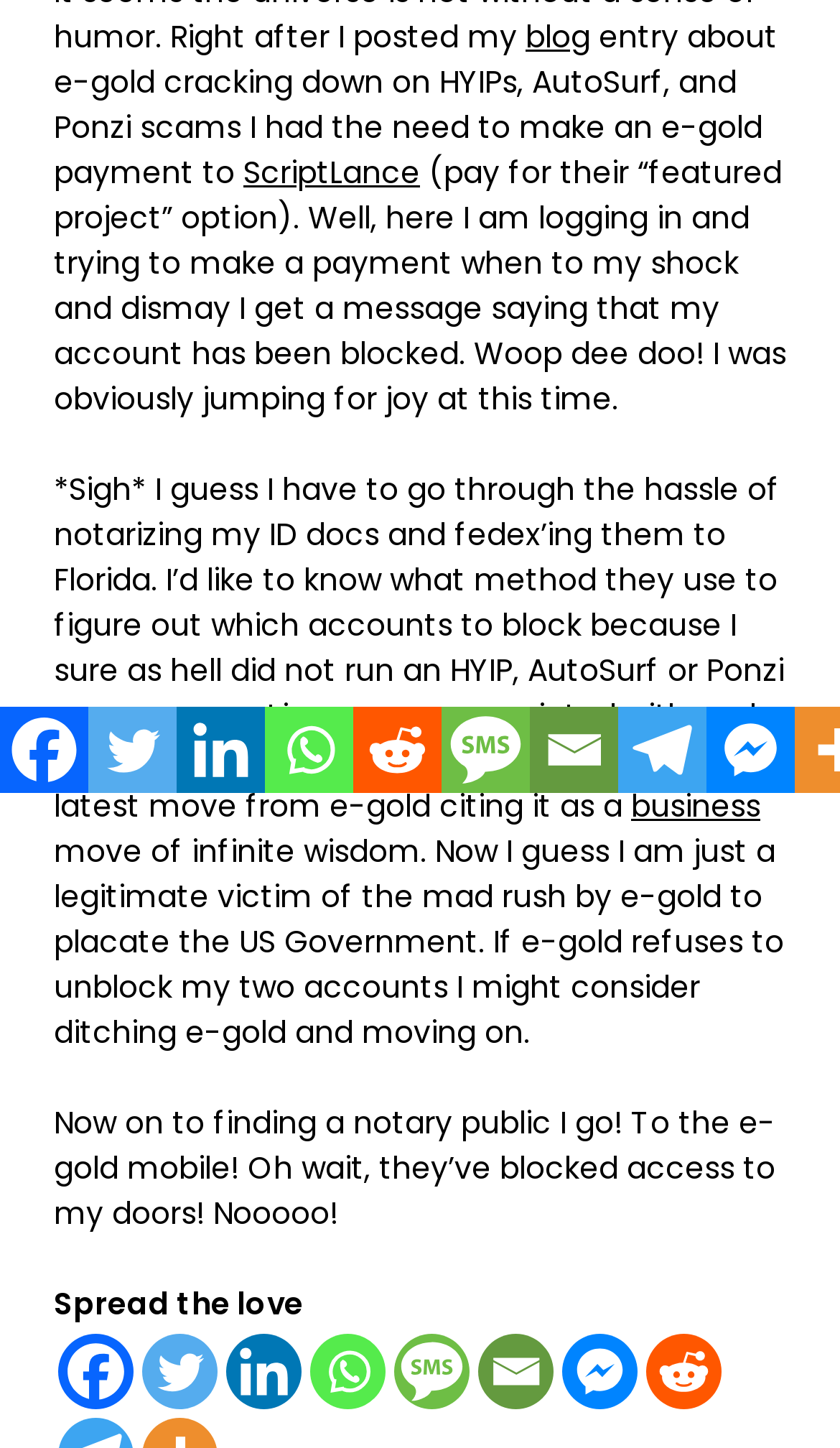Please specify the bounding box coordinates in the format (top-left x, top-left y, bottom-right x, bottom-right y), with all values as floating point numbers between 0 and 1. Identify the bounding box of the UI element described by: aria-label="Reddit" title="Reddit"

[0.421, 0.488, 0.526, 0.548]